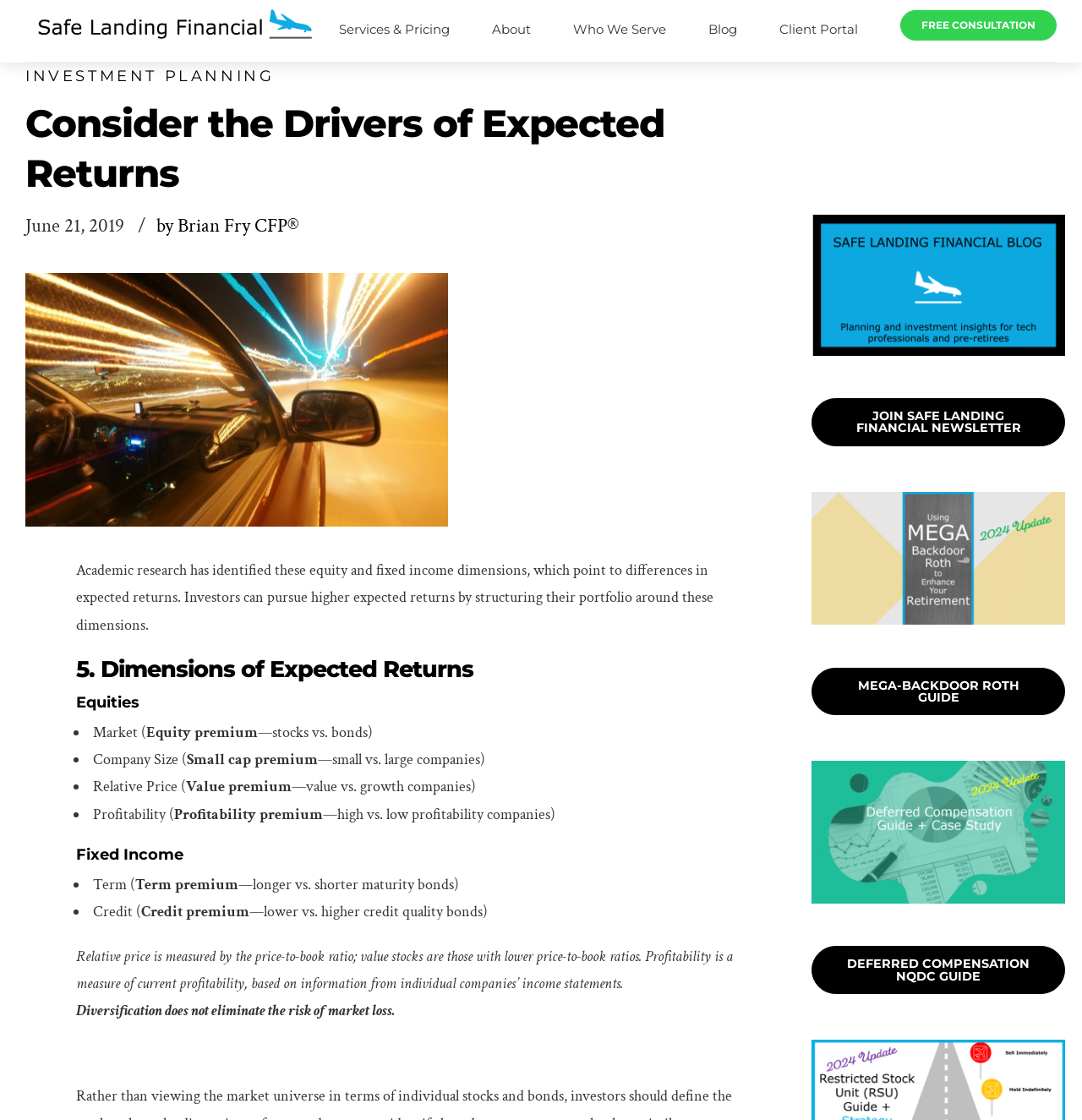Specify the bounding box coordinates of the area that needs to be clicked to achieve the following instruction: "View 'Mega-Backdoor Roth 2024 Update'".

[0.75, 0.545, 0.984, 0.563]